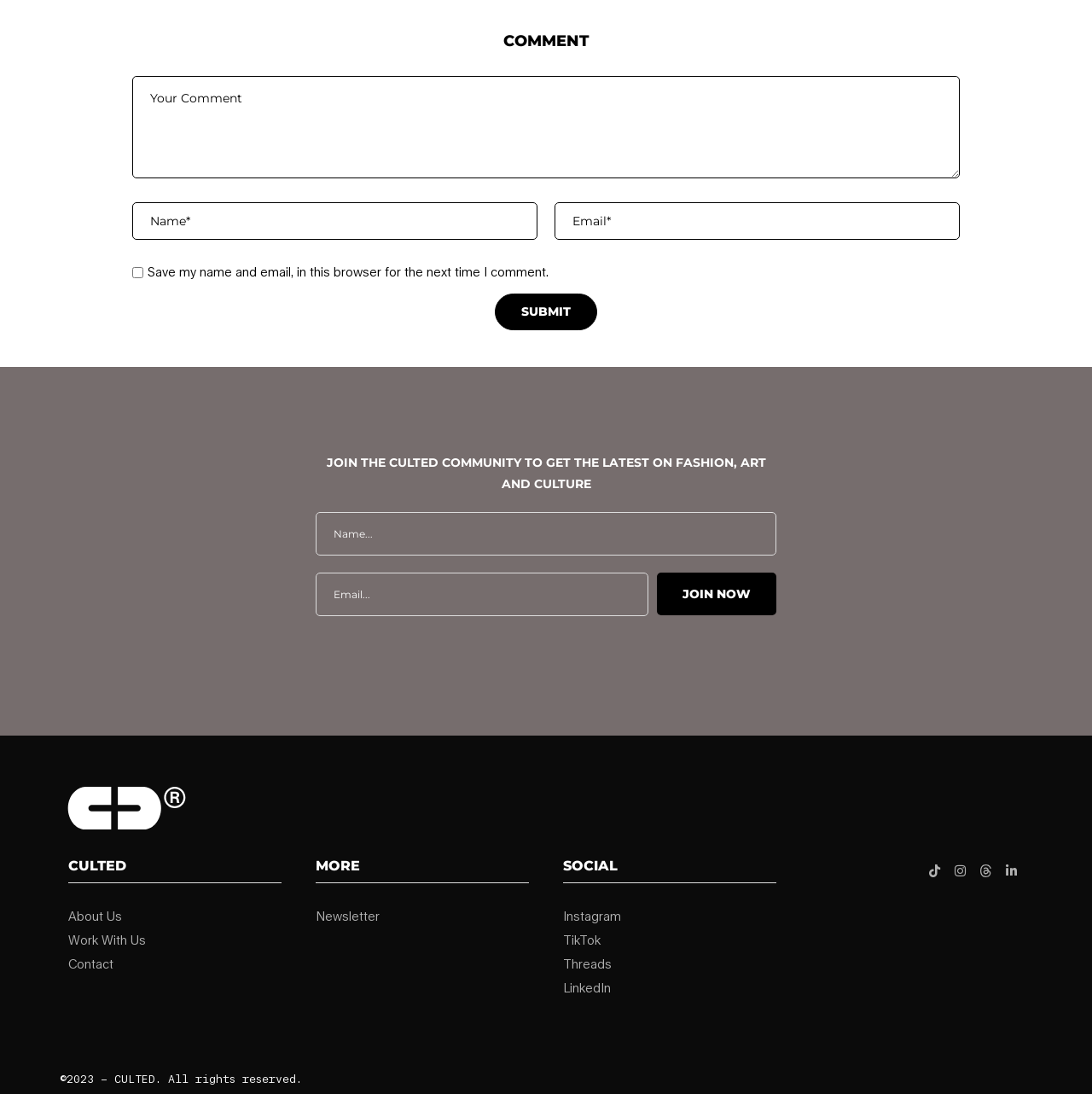Kindly determine the bounding box coordinates for the area that needs to be clicked to execute this instruction: "Join the Culted community".

[0.602, 0.524, 0.711, 0.563]